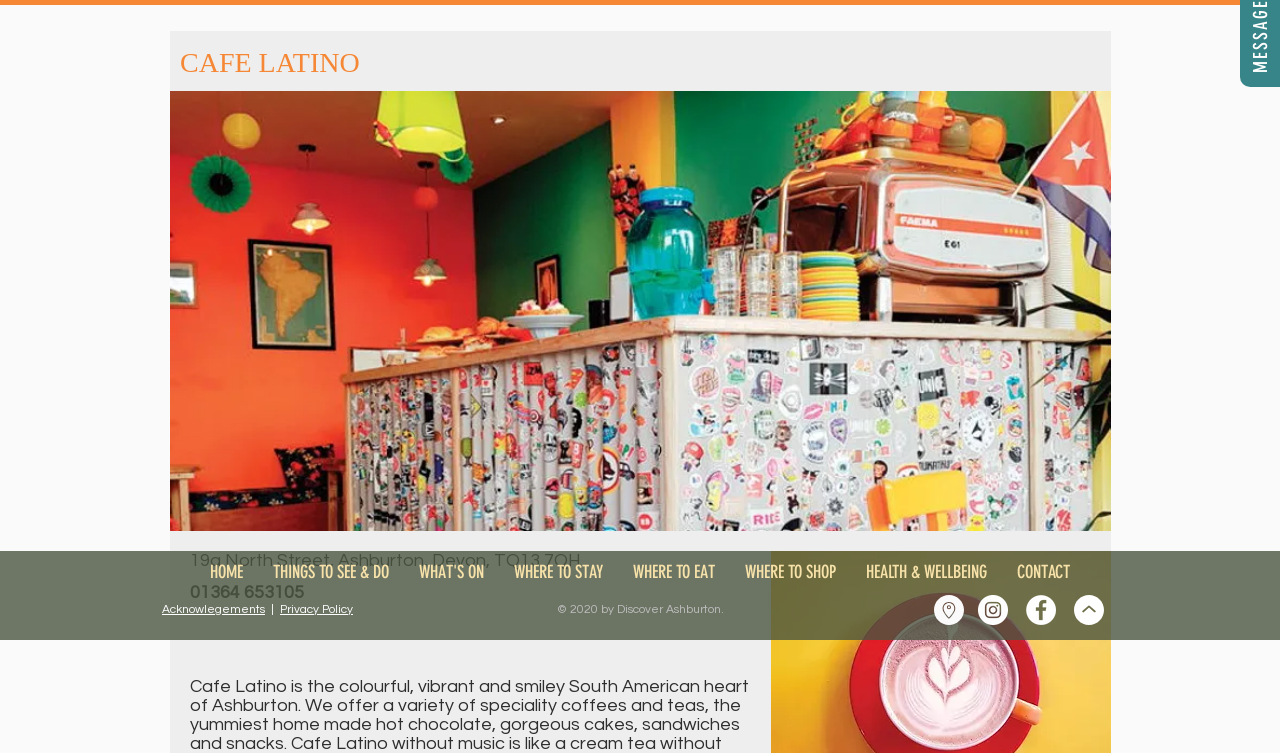Extract the bounding box coordinates for the UI element described as: "Search".

None